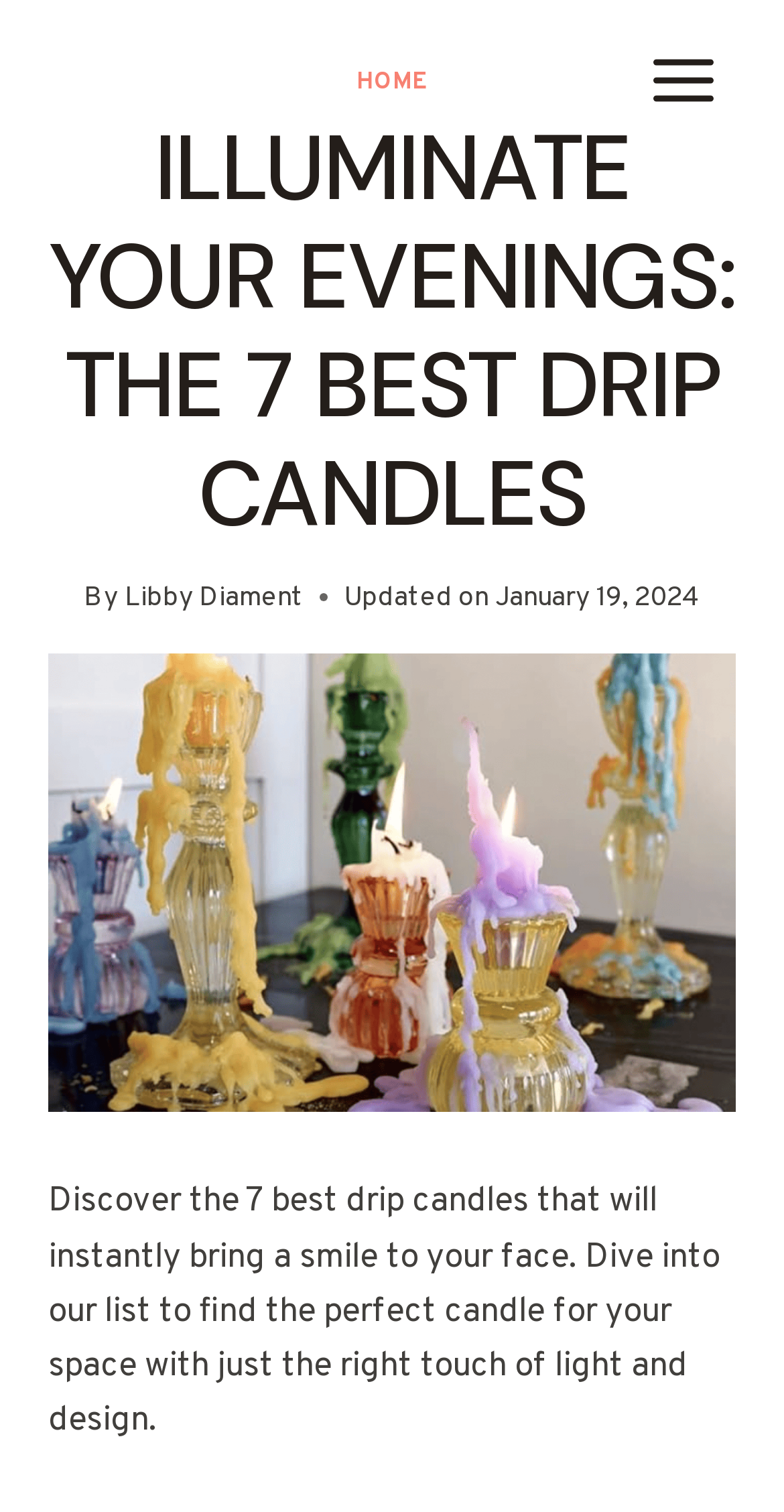What is the purpose of the webpage?
From the image, respond with a single word or phrase.

To find the perfect drip candle